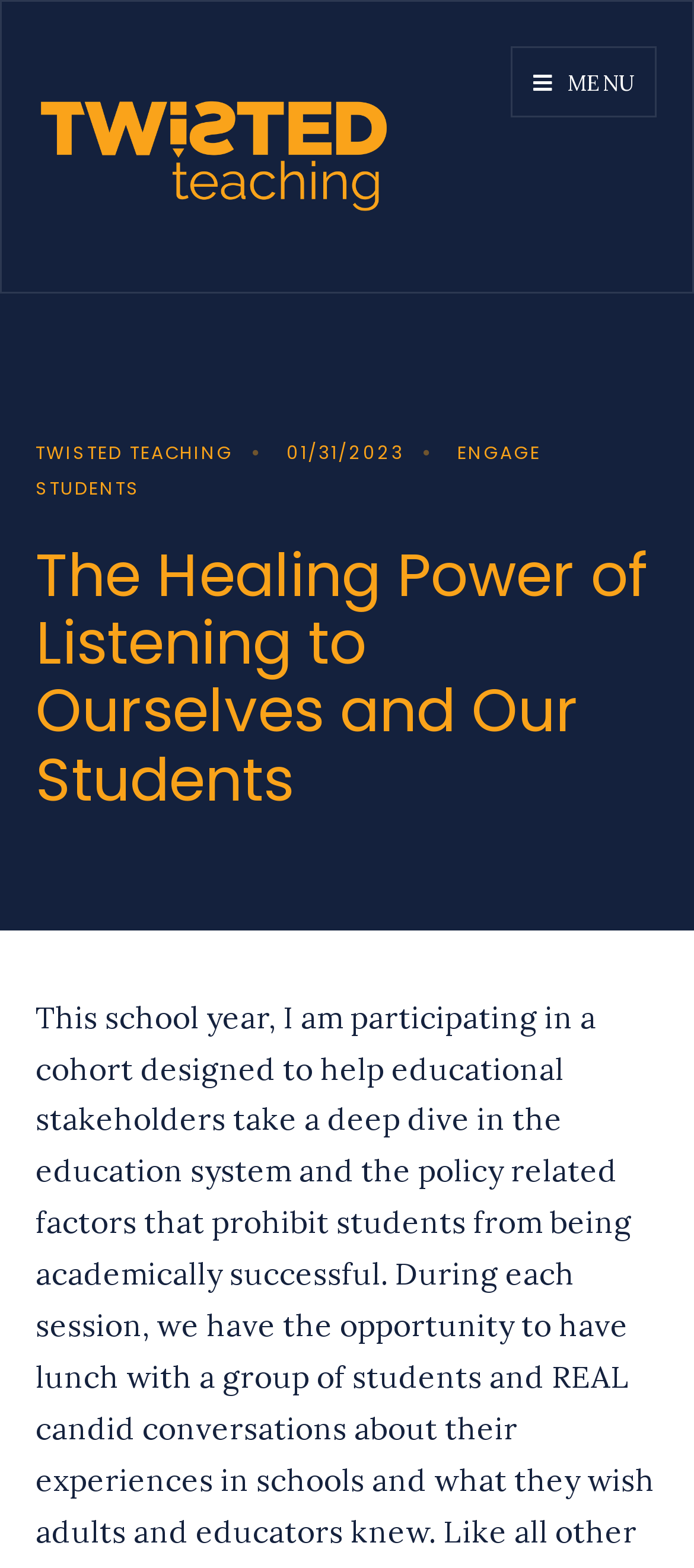Locate the bounding box of the UI element described by: "Search" in the given webpage screenshot.

[0.592, 0.0, 0.9, 0.068]